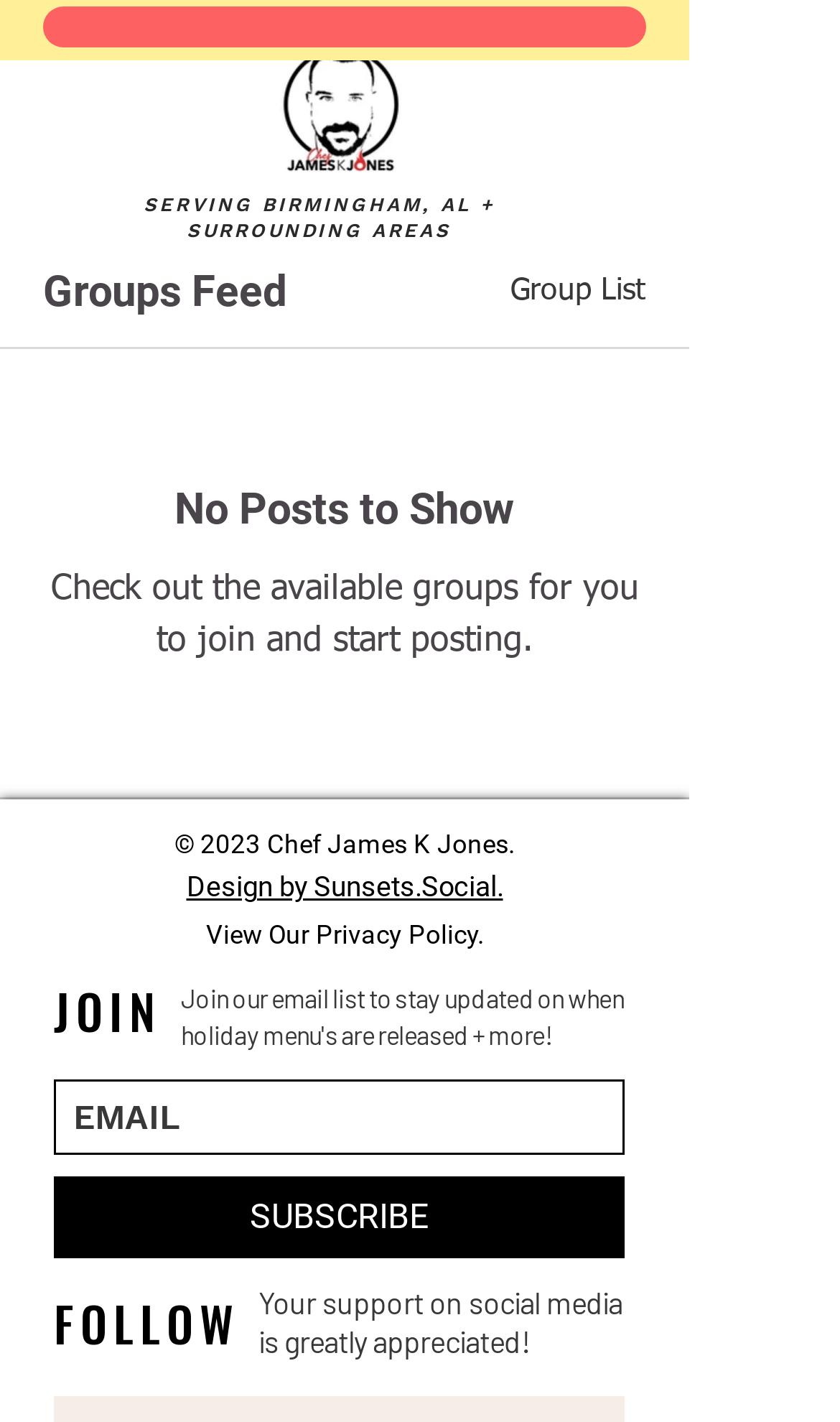What is the purpose of the 'JOIN' section?
Using the image, answer in one word or phrase.

To subscribe to the chef's newsletter